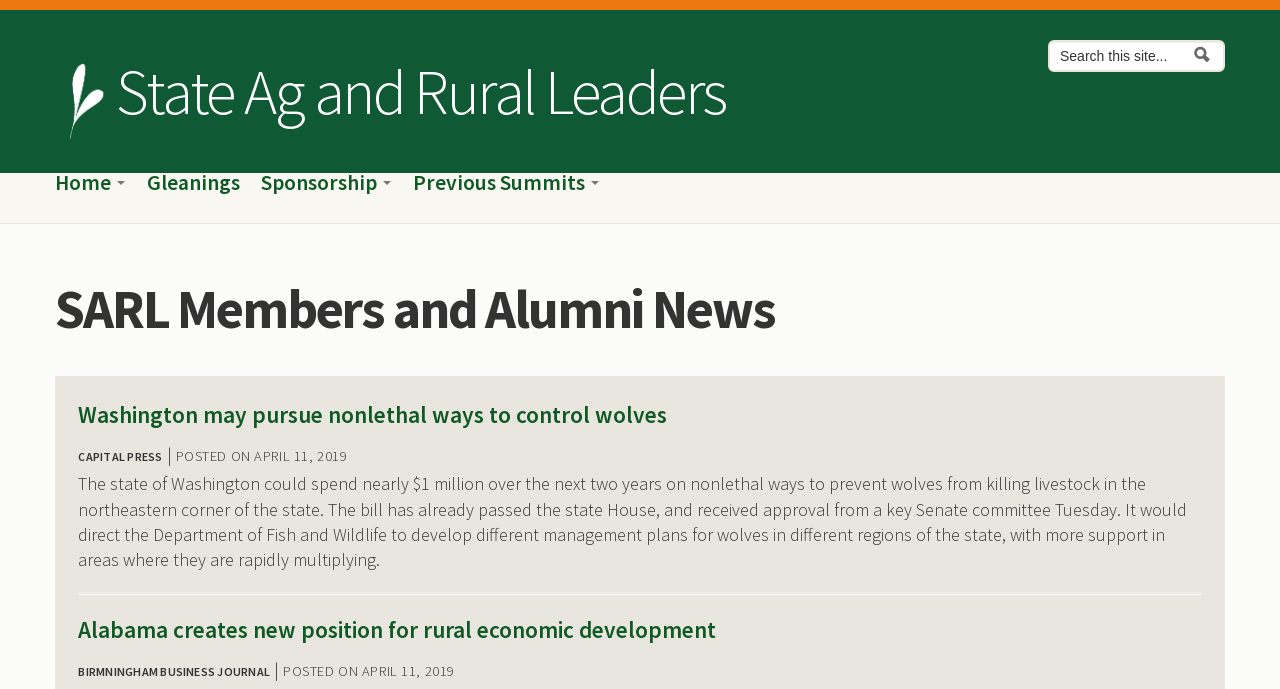Elaborate on the information and visuals displayed on the webpage.

The webpage is about SARL Members and Alumni News, specifically focusing on State Ag and Rural Leaders. At the top, there is a layout table that spans almost the entire width of the page. Within this table, there are several links, including "Home" and "State Ag and Rural Leaders", positioned on the left side. On the right side, there is a search form with a text box and a search button.

Below the layout table, there are several links, including "Home", "Gleanings", "Sponsorship", and "Previous Summits", arranged horizontally. Following these links, there is a heading that reads "SARL Members and Alumni News".

The main content of the webpage consists of two news articles. The first article, titled "Washington may pursue nonlethal ways to control wolves", is positioned on the left side of the page. It includes a link to the article, a heading, and a brief summary of the article. The summary is divided into two paragraphs, with the first paragraph describing the bill's passage in the state House and its approval by a key Senate committee. The second paragraph provides more details about the bill's content.

Below the first article, there is a horizontal separator line. The second article, titled "Alabama creates new position for rural economic development", is positioned below the separator line. It also includes a link to the article, a heading, and a brief summary of the article. The summary is divided into two paragraphs, with the first paragraph describing the creation of a new position for rural economic development, and the second paragraph providing more details about the position.

Throughout the webpage, there are several static text elements, including the publication names "CAPITAL PRESS" and "BIRMNINGHAM BUSINESS JOURNAL", as well as the dates "POSTED ON APRIL 11, 2019" for each article.